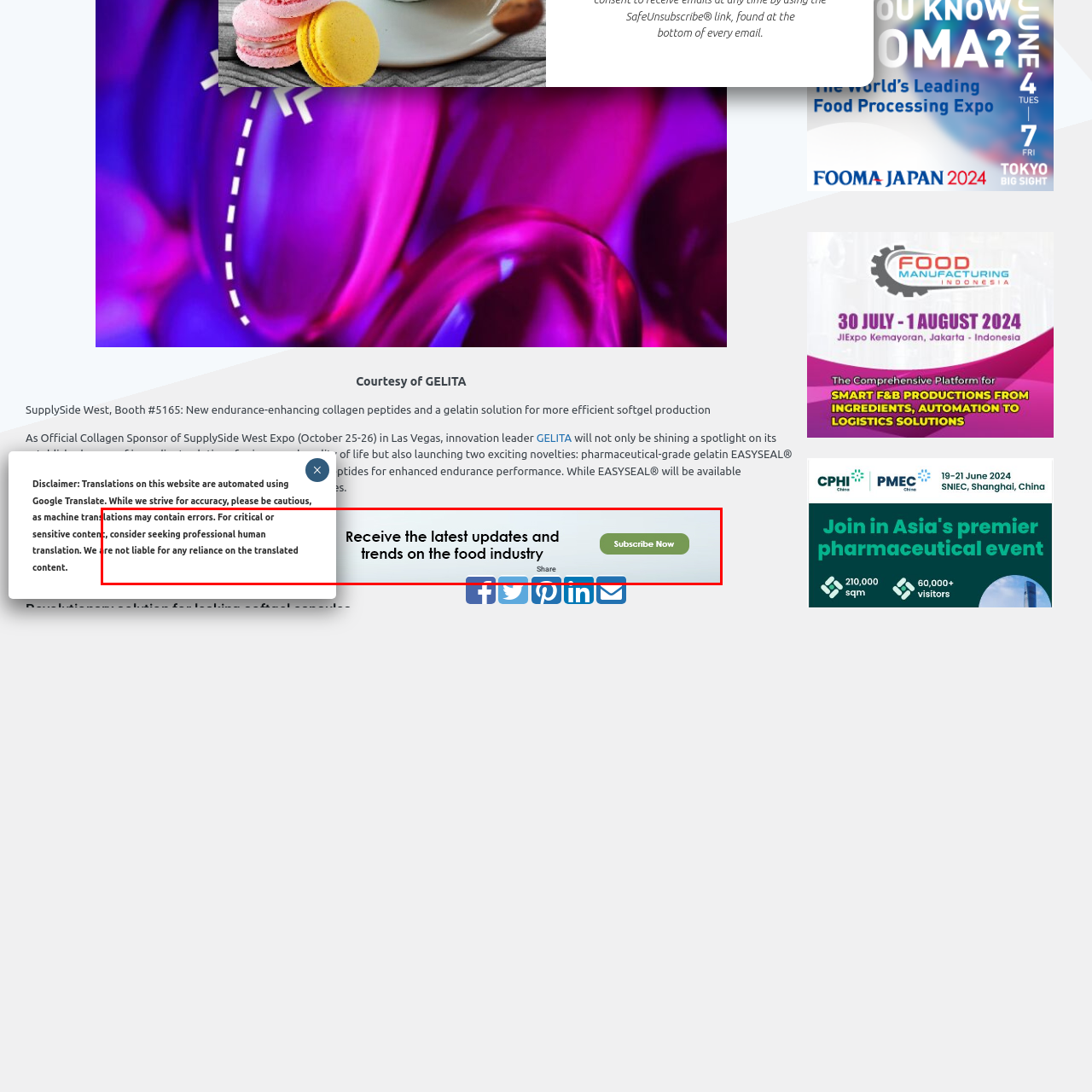Who is the target audience for this webpage?
Carefully examine the image within the red bounding box and provide a detailed answer to the question.

The webpage is focused on providing updates and trends in the food industry, and the call-to-action to 'Receive the latest updates and trends on the food industry' suggests that the target audience is professionals who work in the food sector and need to stay informed about the latest developments.